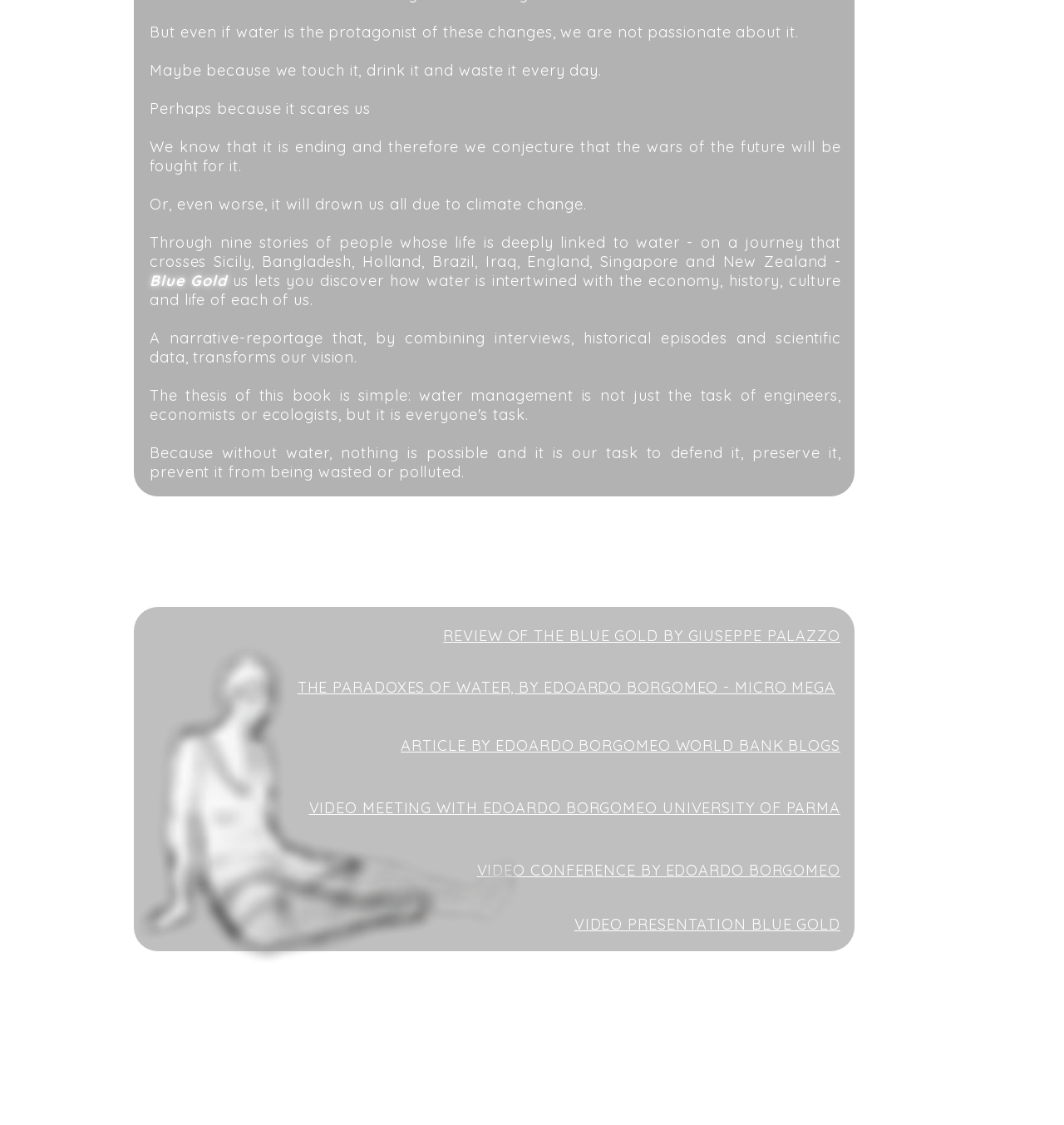What is the function of the links at the bottom of the webpage?
Respond to the question with a single word or phrase according to the image.

Navigation